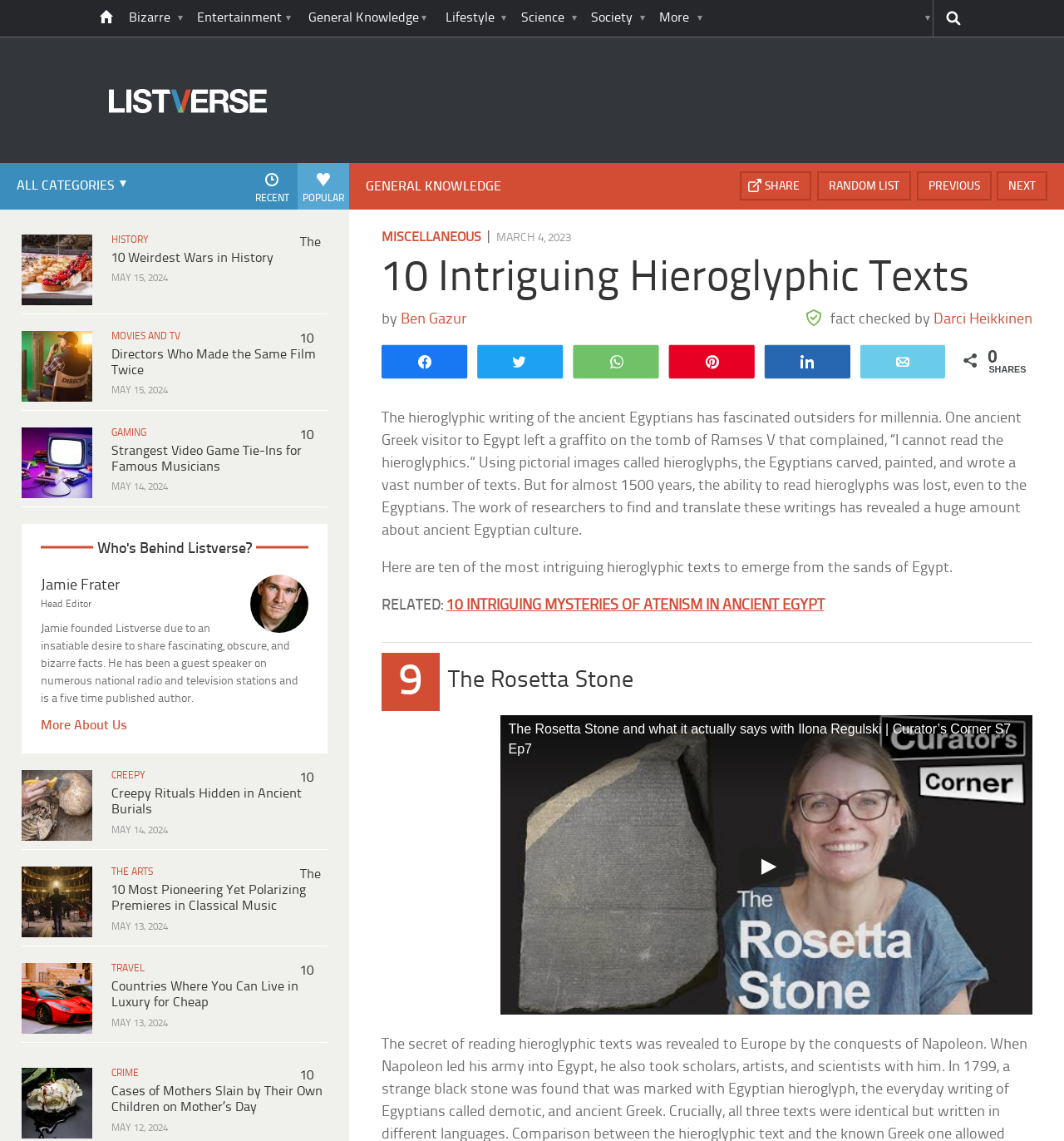What is the category of the article '10 Directors Who Made the Same Film Twice'?
Give a one-word or short-phrase answer derived from the screenshot.

MOVIES AND TV